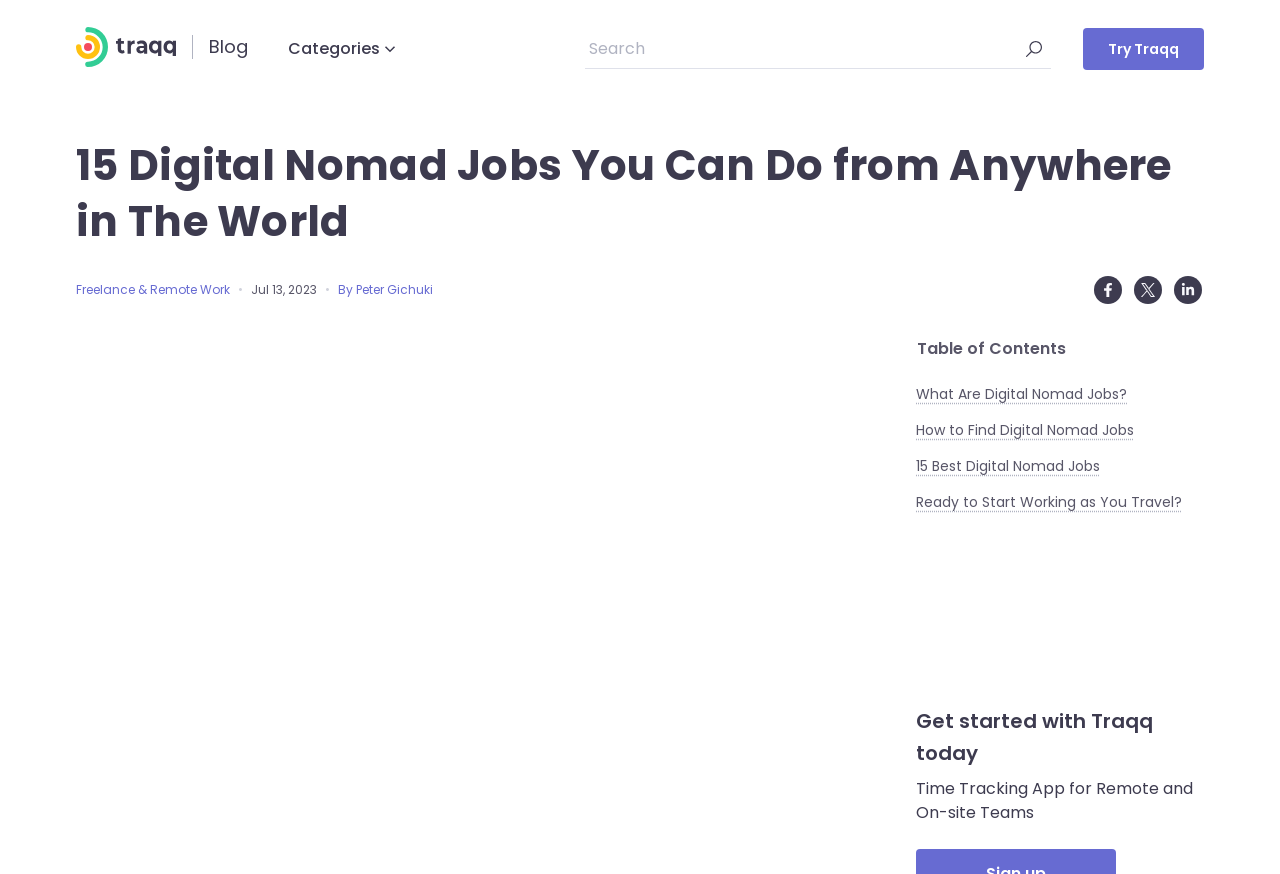What is the author of the blog post?
Please provide a single word or phrase as your answer based on the screenshot.

Peter Gichuki